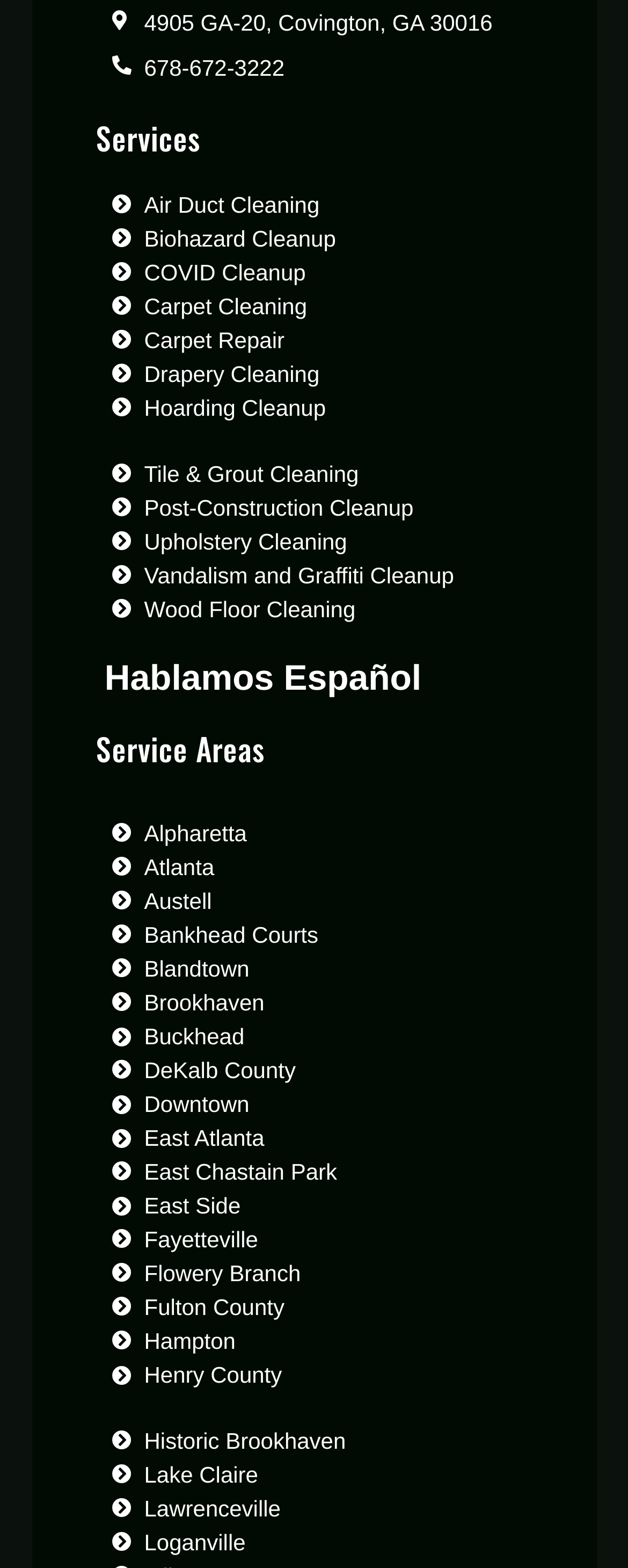Predict the bounding box coordinates for the UI element described as: "Hoarding Cleanup". The coordinates should be four float numbers between 0 and 1, presented as [left, top, right, bottom].

[0.178, 0.25, 0.822, 0.272]